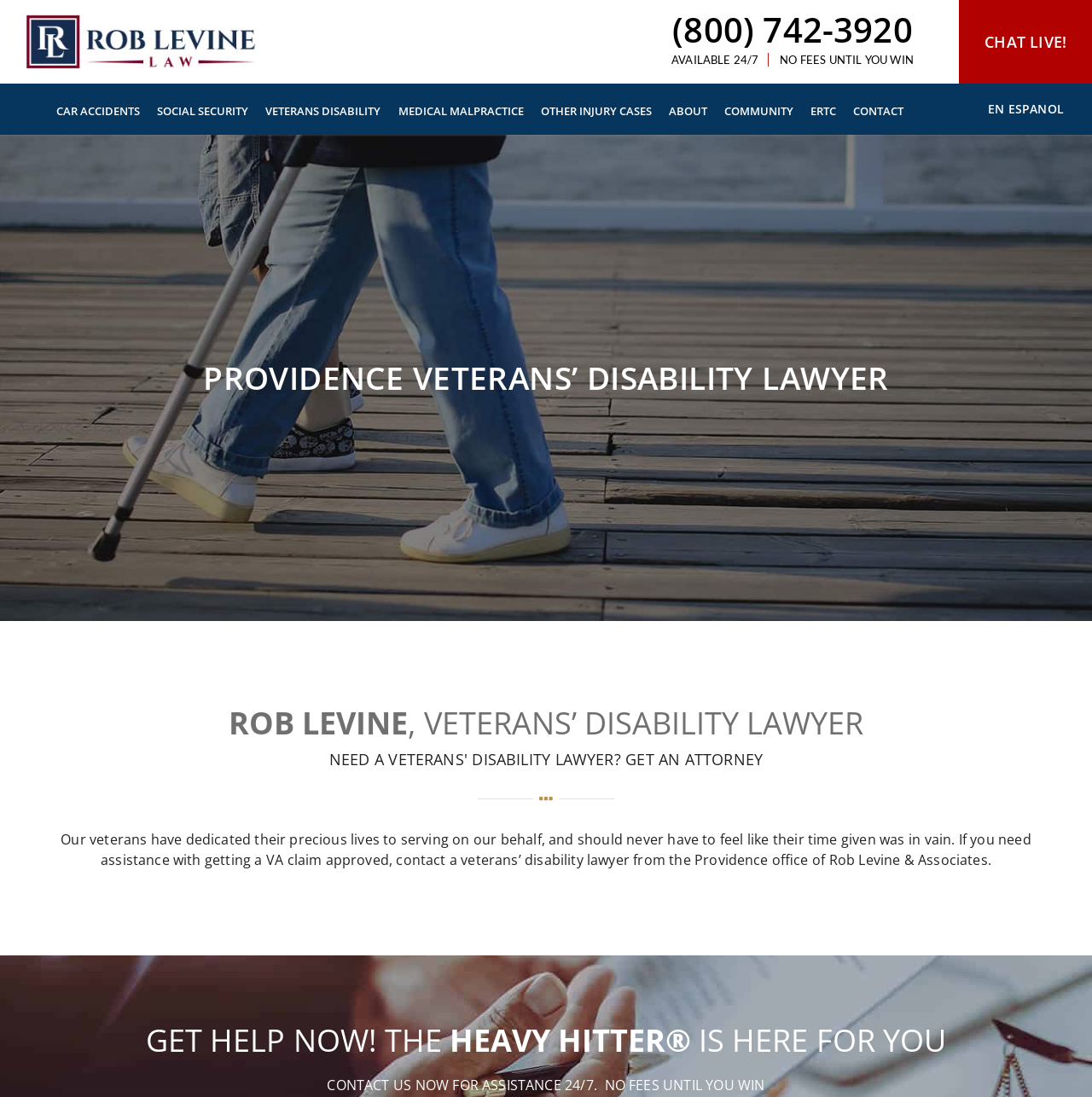Locate the headline of the webpage and generate its content.

PROVIDENCE VETERANS’ DISABILITY LAWYER